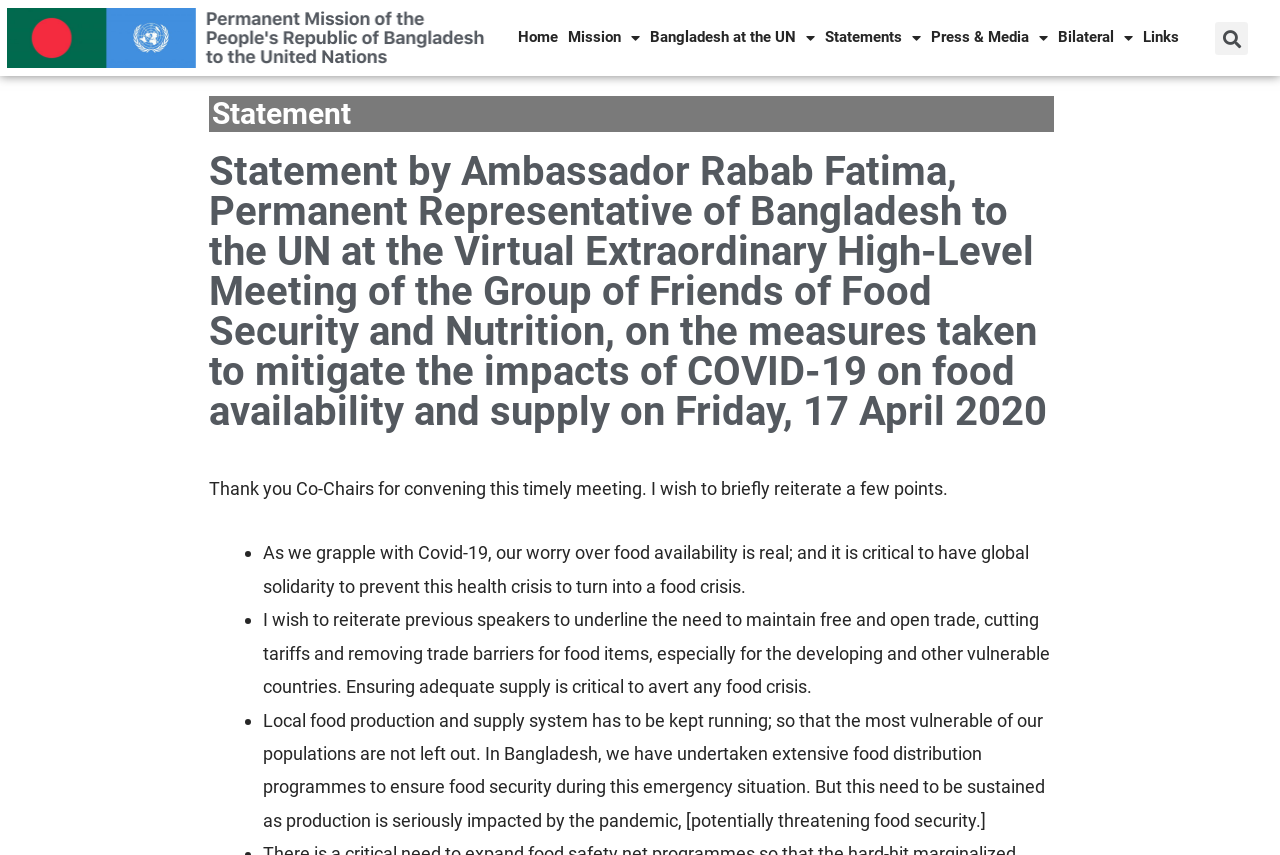Generate the text content of the main heading of the webpage.

Statement by Ambassador Rabab Fatima, Permanent Representative of Bangladesh to the UN at the Virtual Extraordinary High-Level Meeting of the Group of Friends of Food Security and Nutrition, on the measures taken to mitigate the impacts of COVID-19 on food availability and supply on Friday, 17 April 2020